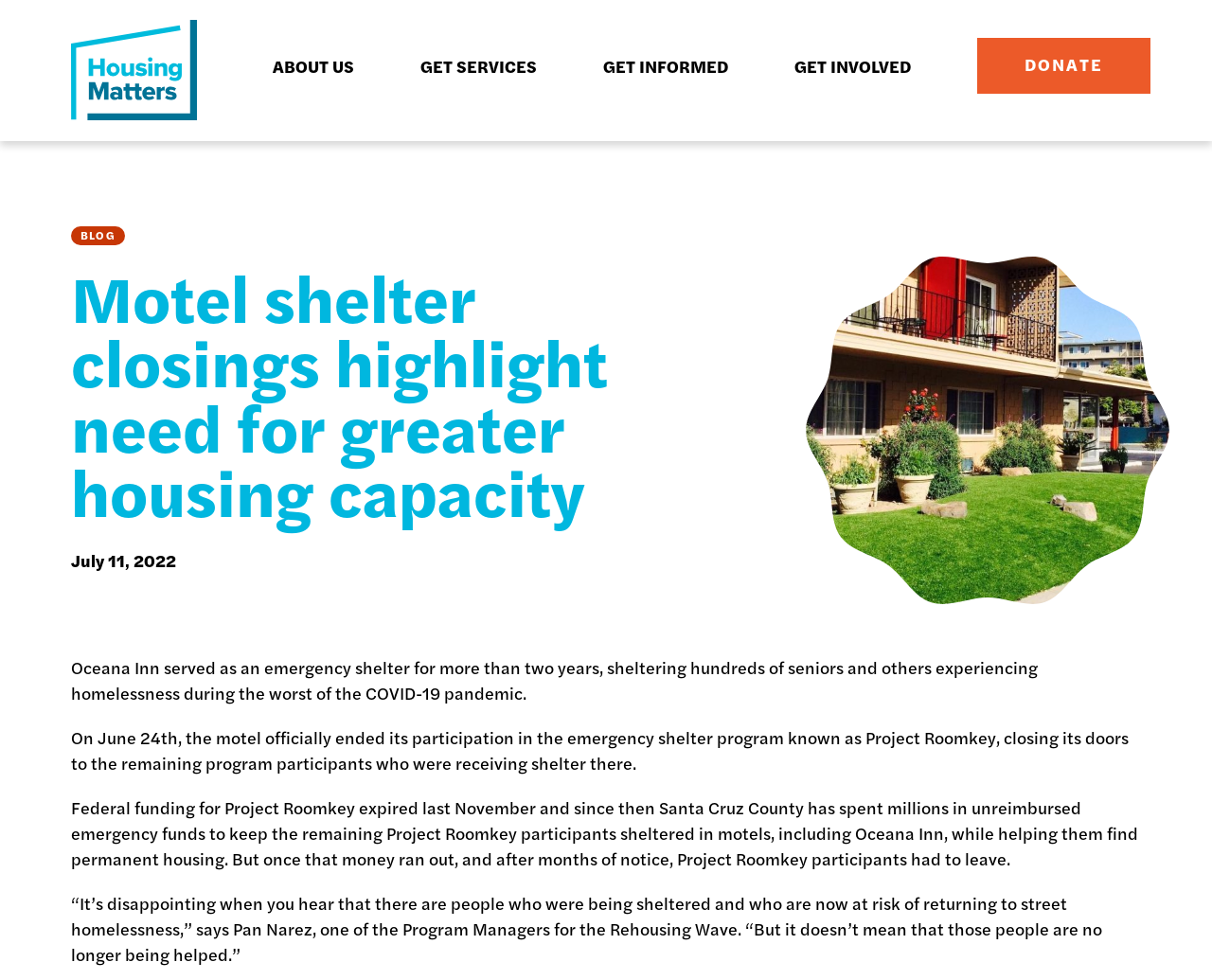What is the date when Oceana Inn officially ended its participation in Project Roomkey?
Please provide a single word or phrase answer based on the image.

June 24th